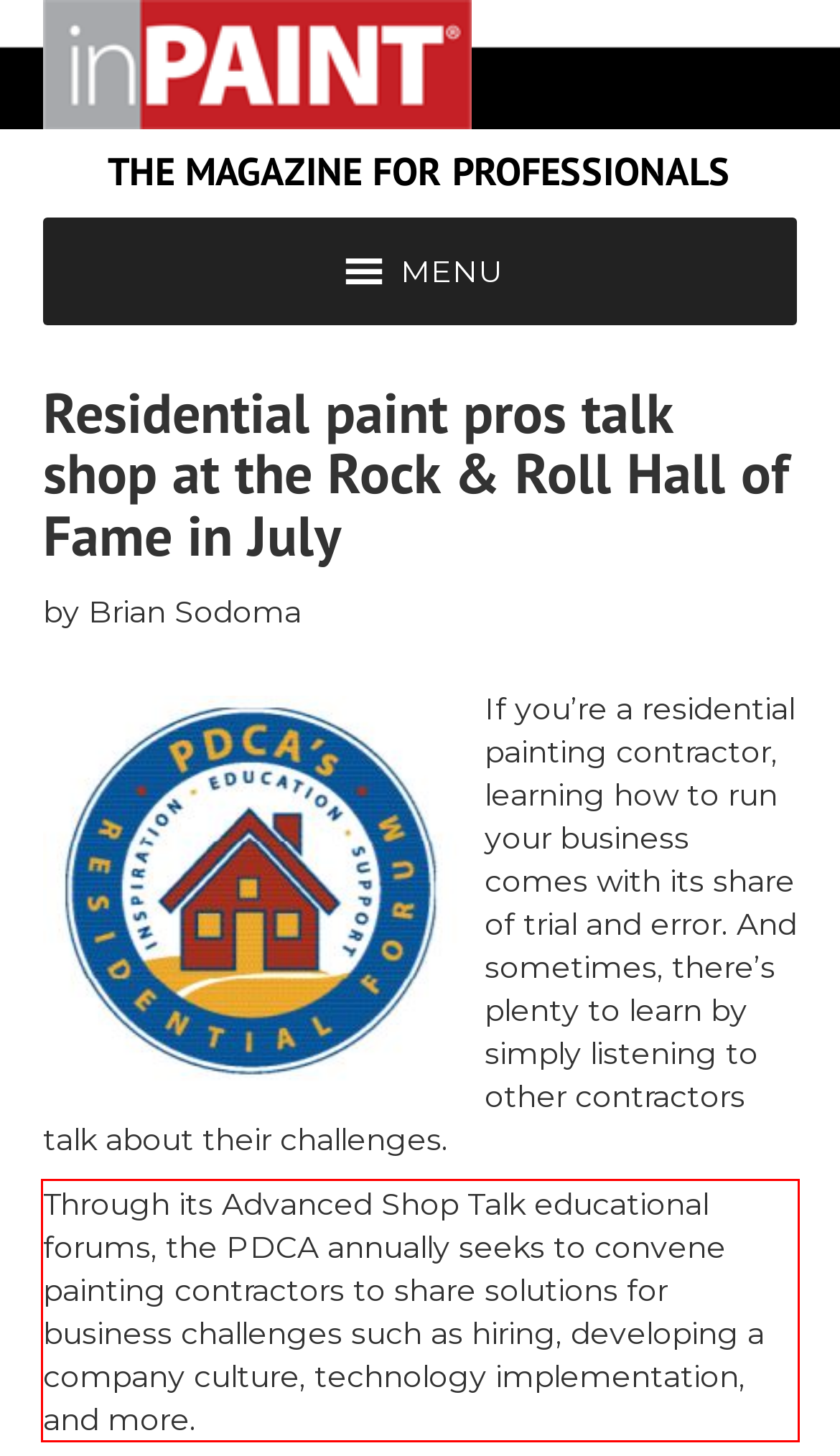Please perform OCR on the text within the red rectangle in the webpage screenshot and return the text content.

Through its Advanced Shop Talk educational forums, the PDCA annually seeks to convene painting contractors to share solutions for business challenges such as hiring, developing a company culture, technology implementation, and more.